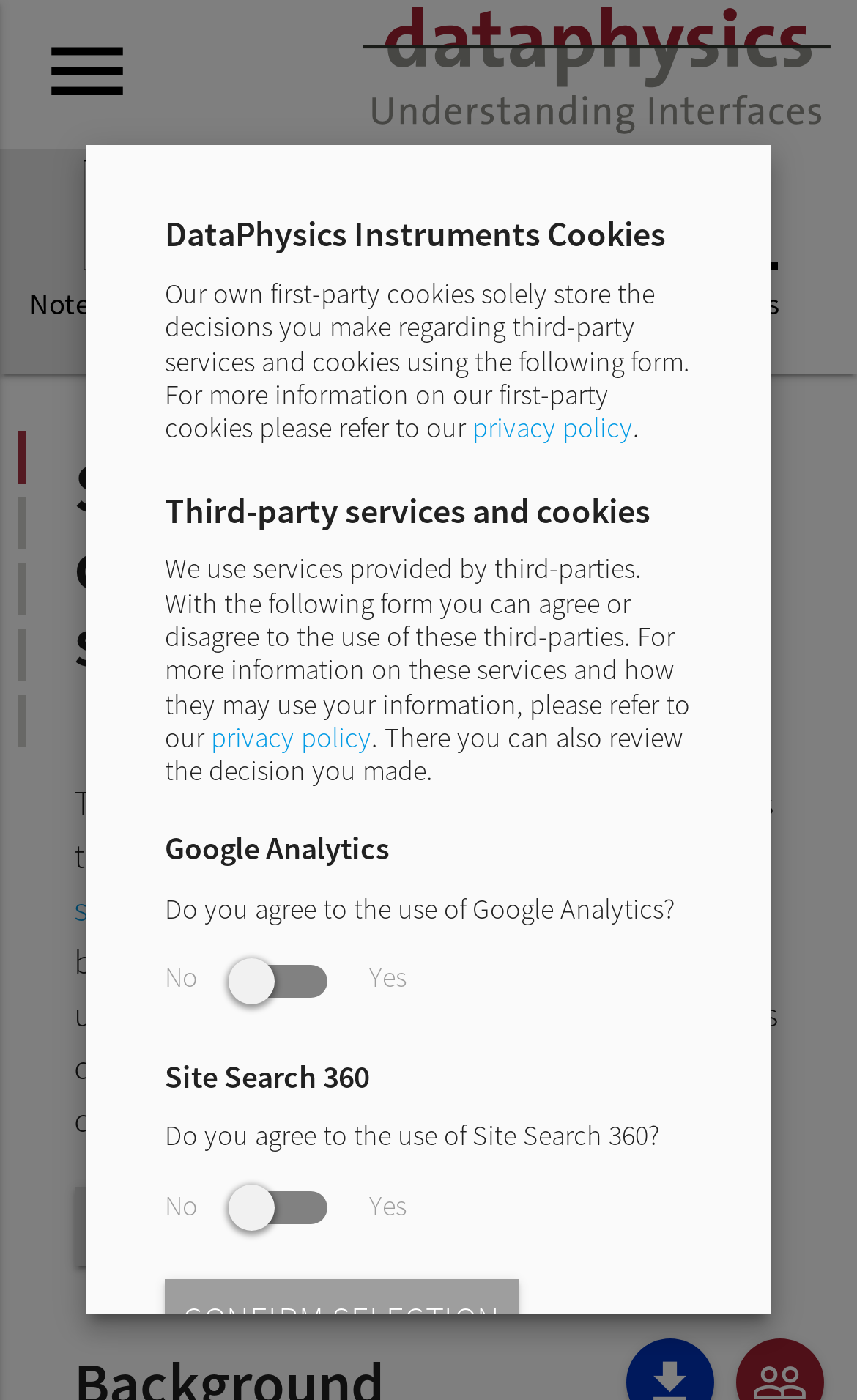Observe the image and answer the following question in detail: What is the function of the 'CONFIRM SELECTION' button?

The 'CONFIRM SELECTION' button is located at the bottom of the webpage, and it is related to the cookie selection options above it. It is likely that the button is used to confirm the user's selection of which third-party services and cookies to allow or disallow.